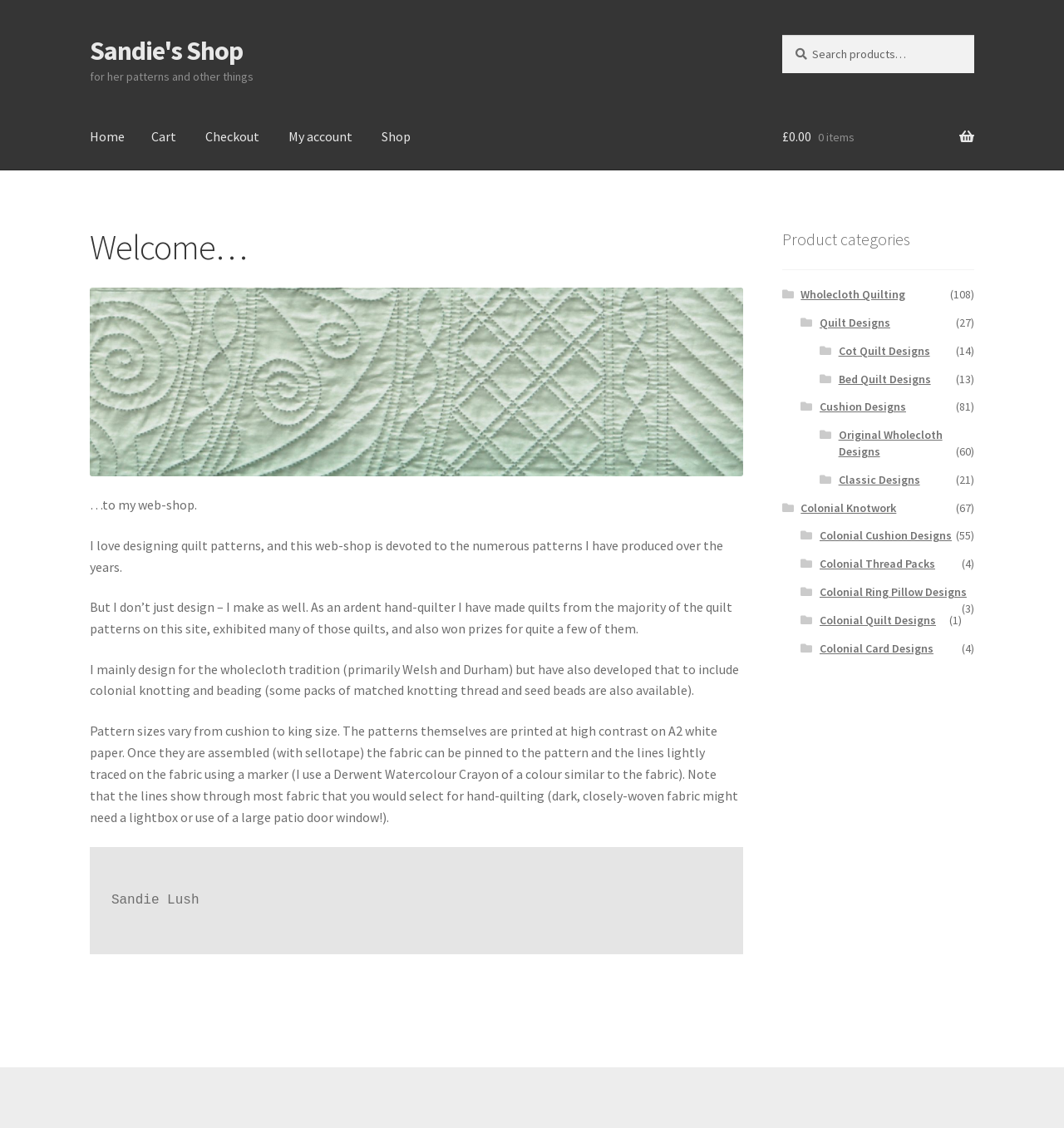What is the purpose of the search bar?
Ensure your answer is thorough and detailed.

The search bar is located at the top of the webpage and is labeled 'Search for:'. This suggests that the purpose of the search bar is to search for patterns or other products available in the shop.